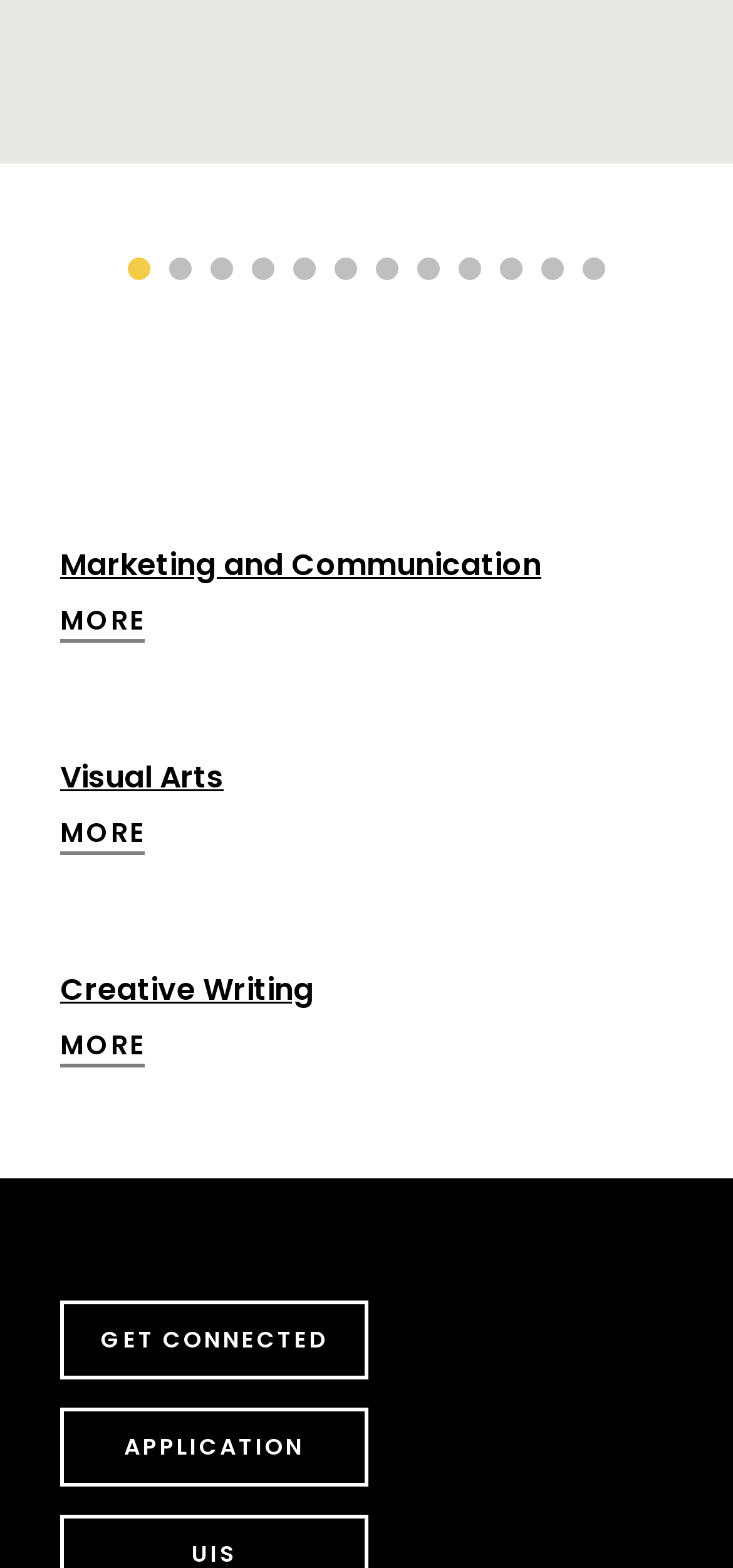Please find and report the bounding box coordinates of the element to click in order to perform the following action: "click on 'GET CONNECTED'". The coordinates should be expressed as four float numbers between 0 and 1, in the format [left, top, right, bottom].

[0.082, 0.829, 0.503, 0.88]